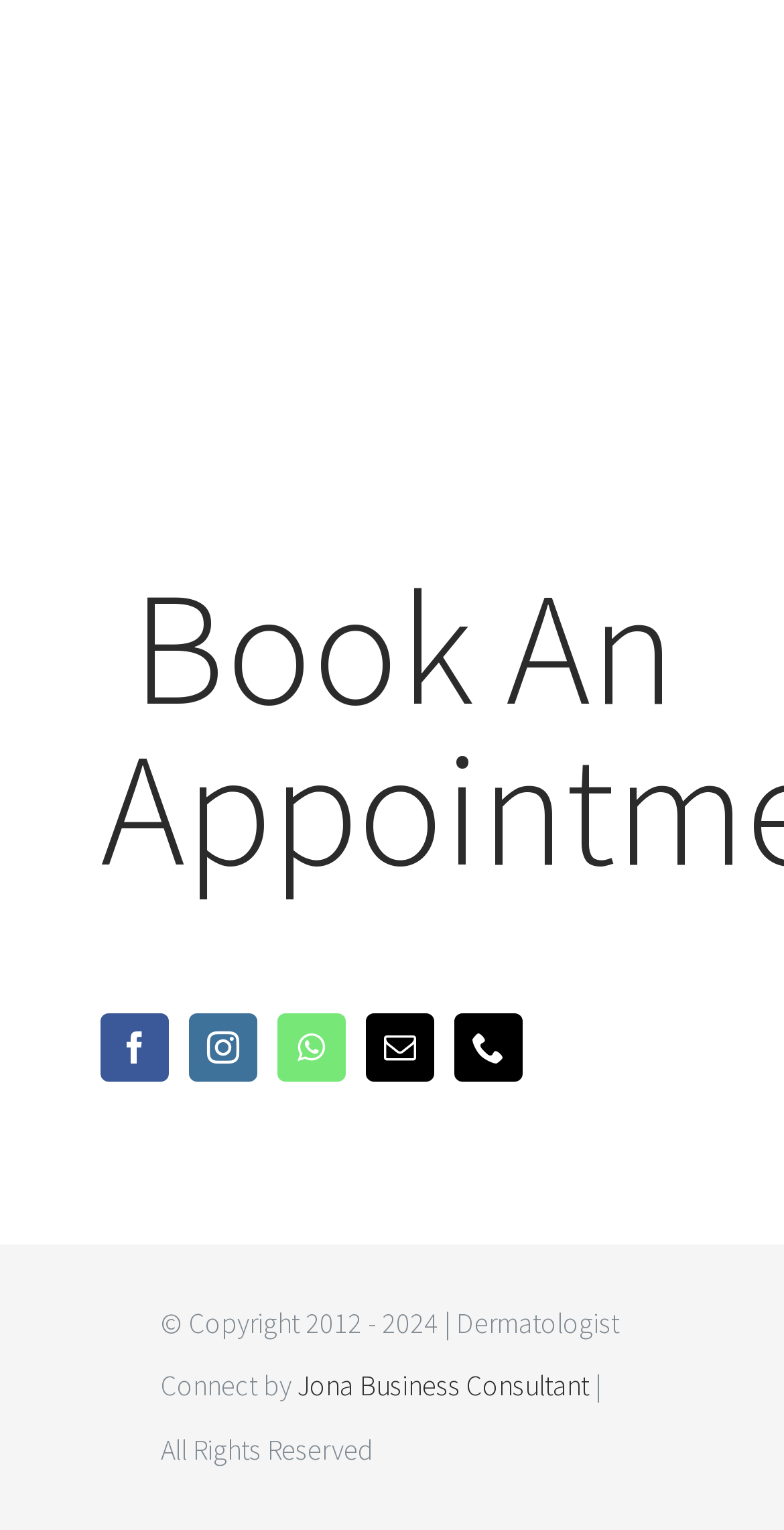Based on the image, give a detailed response to the question: How many social media links are available?

The webpage has links to three social media platforms: Facebook, Instagram, and Whatsapp, which can be used to connect with the dermatologist or practice.